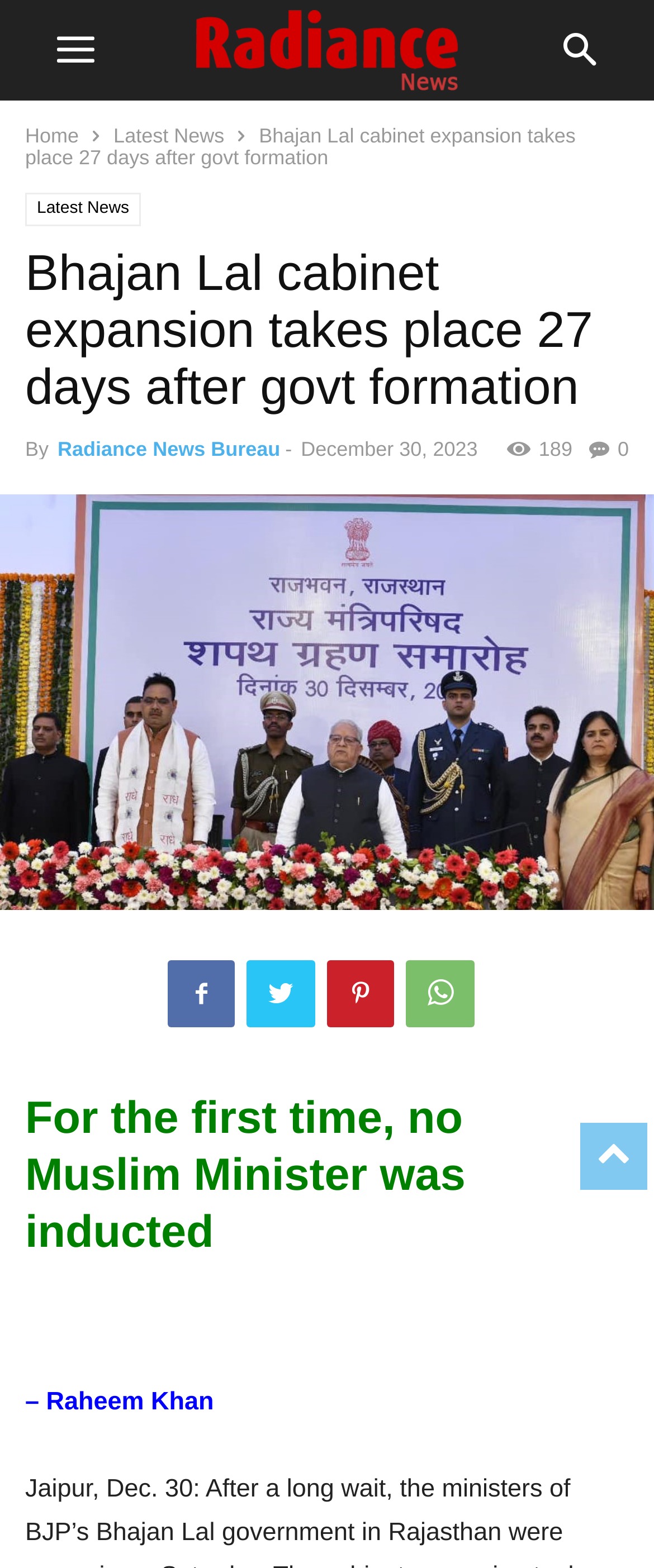Elaborate on the different components and information displayed on the webpage.

The webpage appears to be a news article from Radiance News. At the top, there is a logo image of Radiance News, taking up about half of the width of the page. Below the logo, there are two links, "Home" and "Latest News", positioned side by side. 

The main title of the article, "Bhajan Lal cabinet expansion takes place 27 days after govt formation", is displayed prominently in the middle of the page. Below the title, there is a section with the author's name, "Radiance News Bureau", and the date of publication, "December 30, 2023". There is also a share button and a view count indicator in this section.

The article's content is divided into two columns. The left column contains the main text of the article, which starts with the sentence "For the first time, no Muslim Minister was inducted". The right column appears to be a sidebar with several links, including a large image that takes up most of the column's height. There are also several social media links and a "Latest News" link in this column.

Overall, the webpage has a simple and clean layout, with a clear hierarchy of information and easy-to-read text.